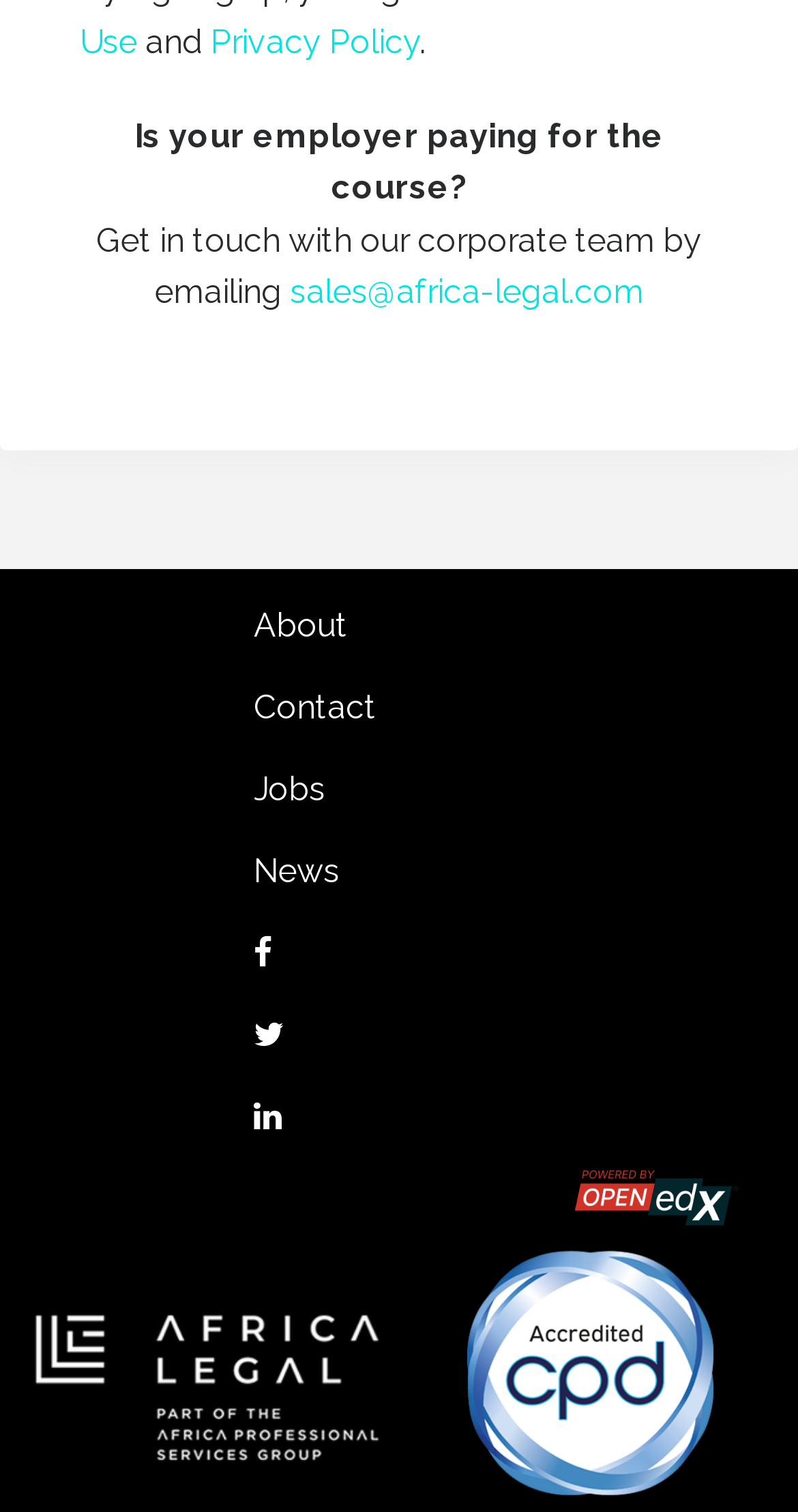Locate the bounding box coordinates of the region to be clicked to comply with the following instruction: "Click on the 'Privacy Policy' link". The coordinates must be four float numbers between 0 and 1, in the form [left, top, right, bottom].

[0.264, 0.015, 0.526, 0.041]